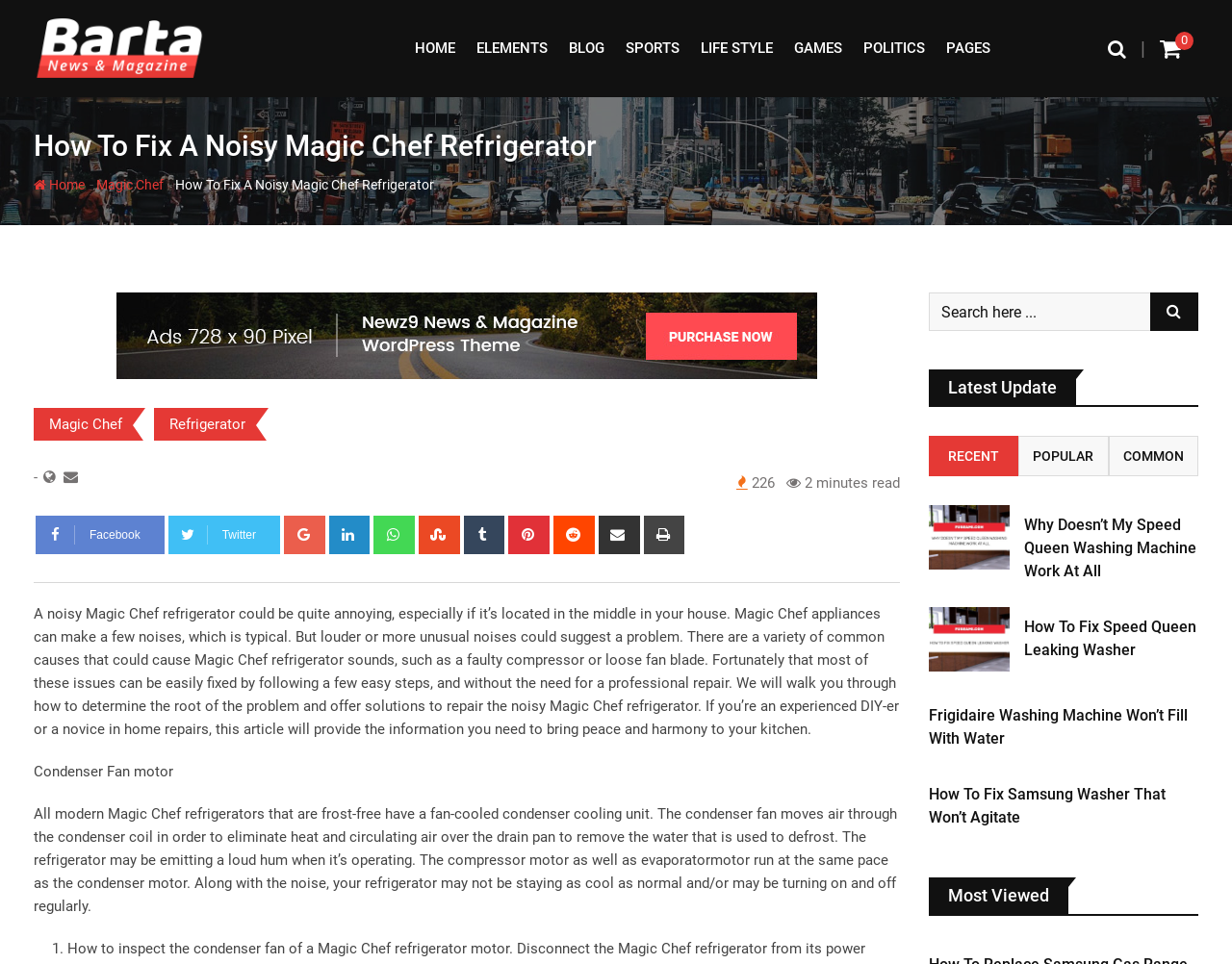Please identify the bounding box coordinates of the region to click in order to complete the task: "View the 'LND_Logo_Stacked_Final_edited.png' image". The coordinates must be four float numbers between 0 and 1, specified as [left, top, right, bottom].

None